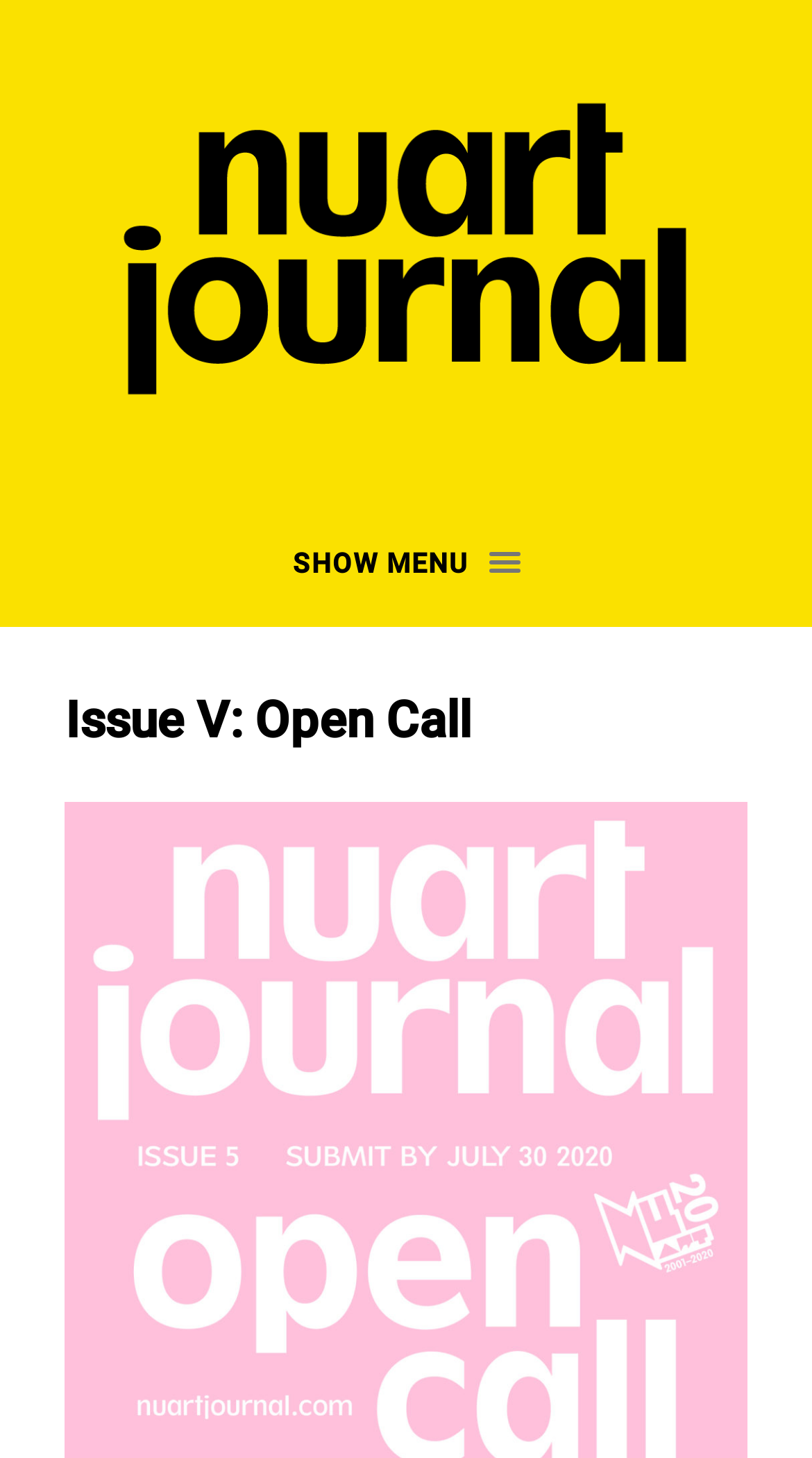Identify the bounding box coordinates for the UI element described by the following text: "Nuart Journal". Provide the coordinates as four float numbers between 0 and 1, in the format [left, top, right, bottom].

[0.05, 0.036, 0.95, 0.307]